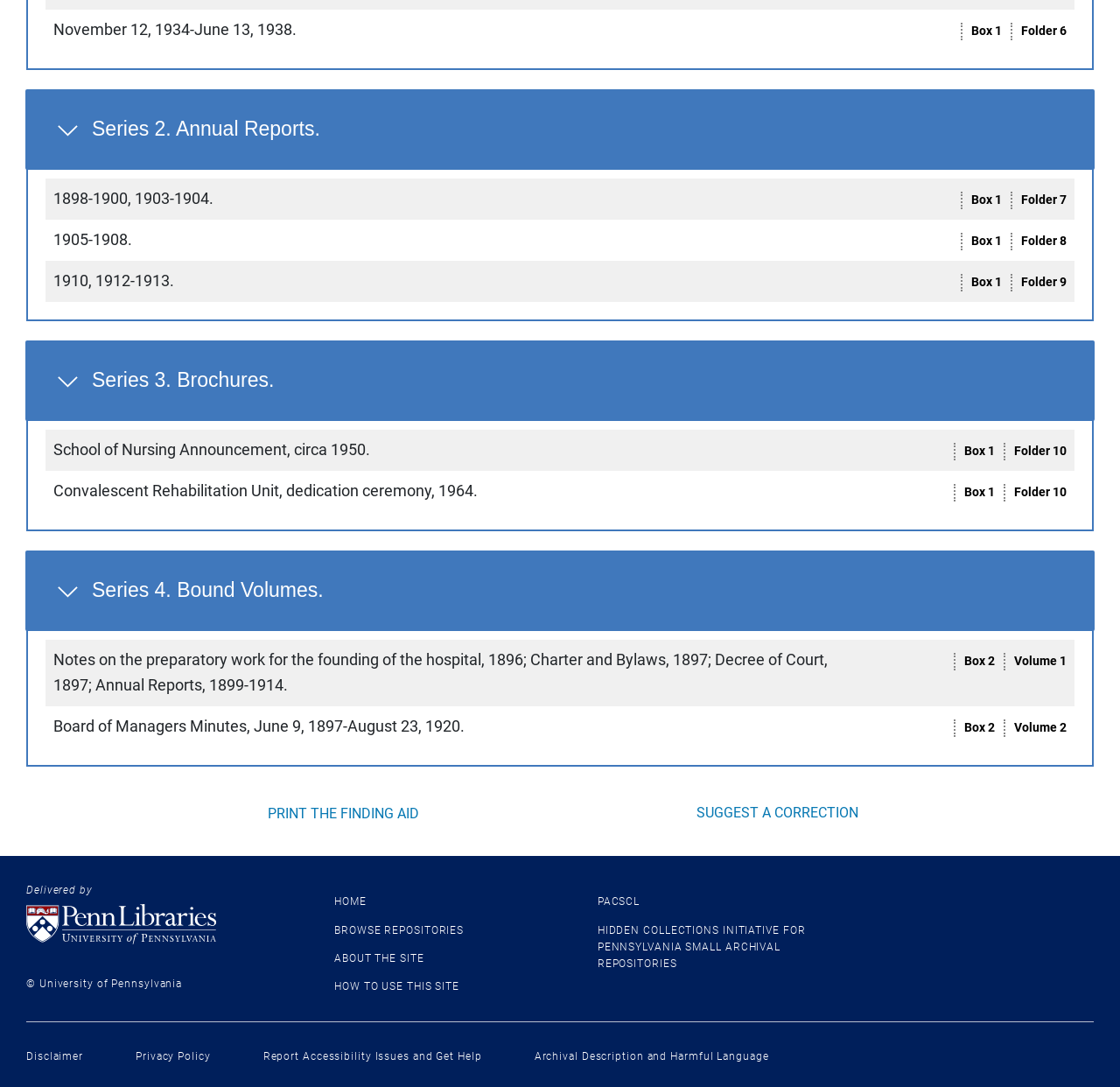What is the purpose of the button 'PRINT THE FINDING AID'?
Utilize the information in the image to give a detailed answer to the question.

I found the answer by looking at the button element 'PRINT THE FINDING AID' and inferring its purpose based on its text.